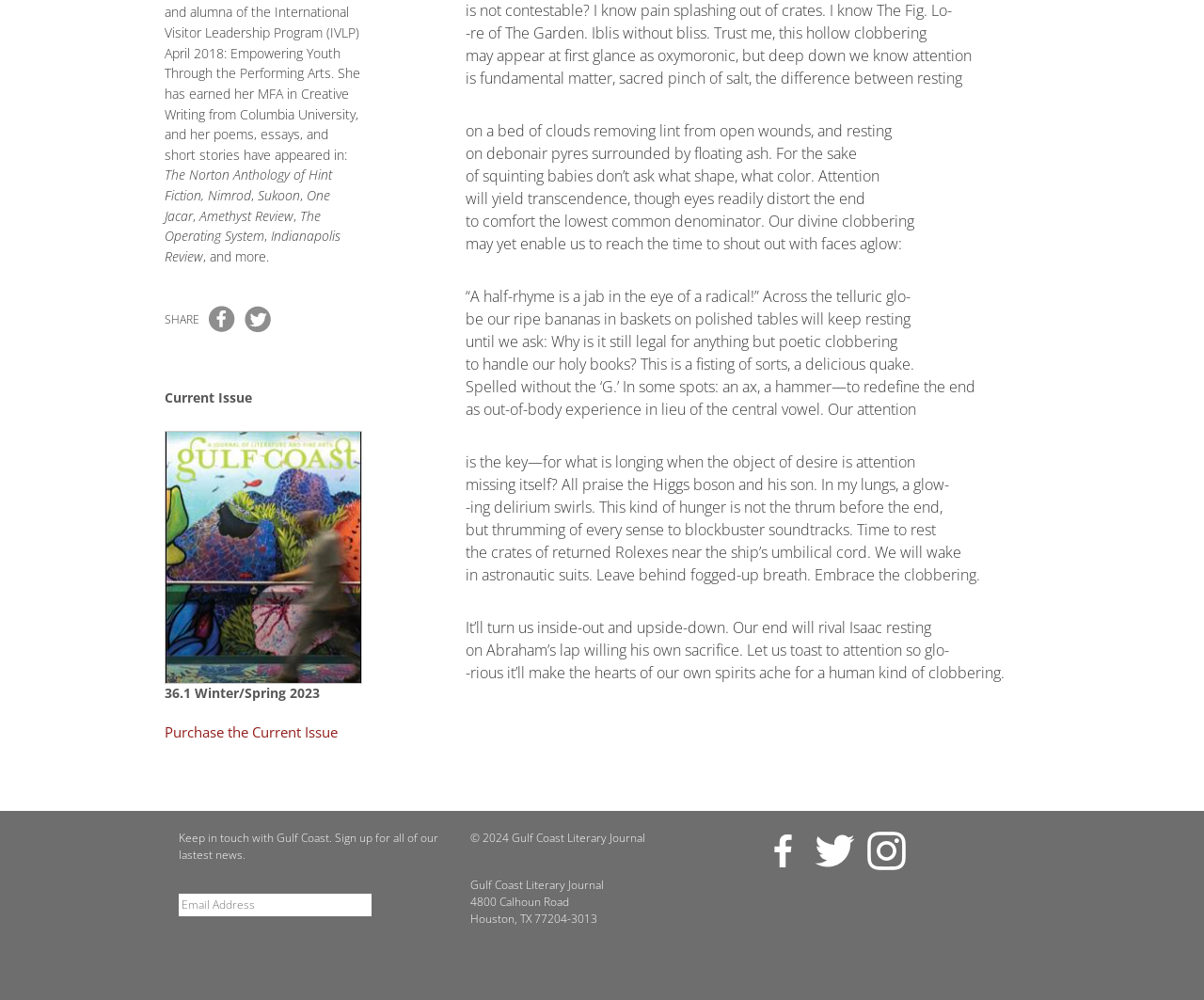Bounding box coordinates should be in the format (top-left x, top-left y, bottom-right x, bottom-right y) and all values should be floating point numbers between 0 and 1. Determine the bounding box coordinate for the UI element described as: Purchase the Current Issue

[0.137, 0.722, 0.301, 0.743]